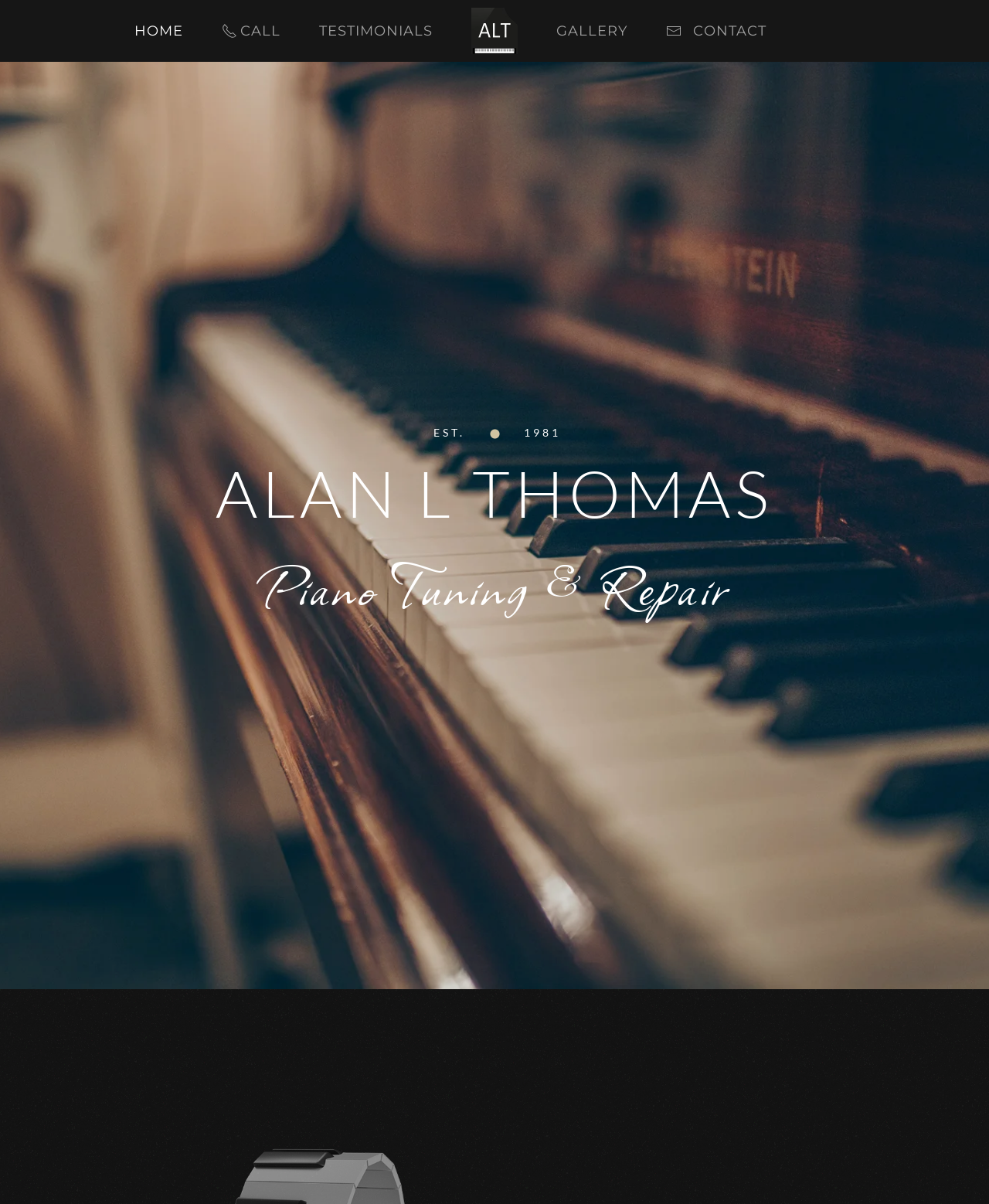Locate the bounding box of the UI element described in the following text: "ดูซีรี่ย์ออนไลน์".

None